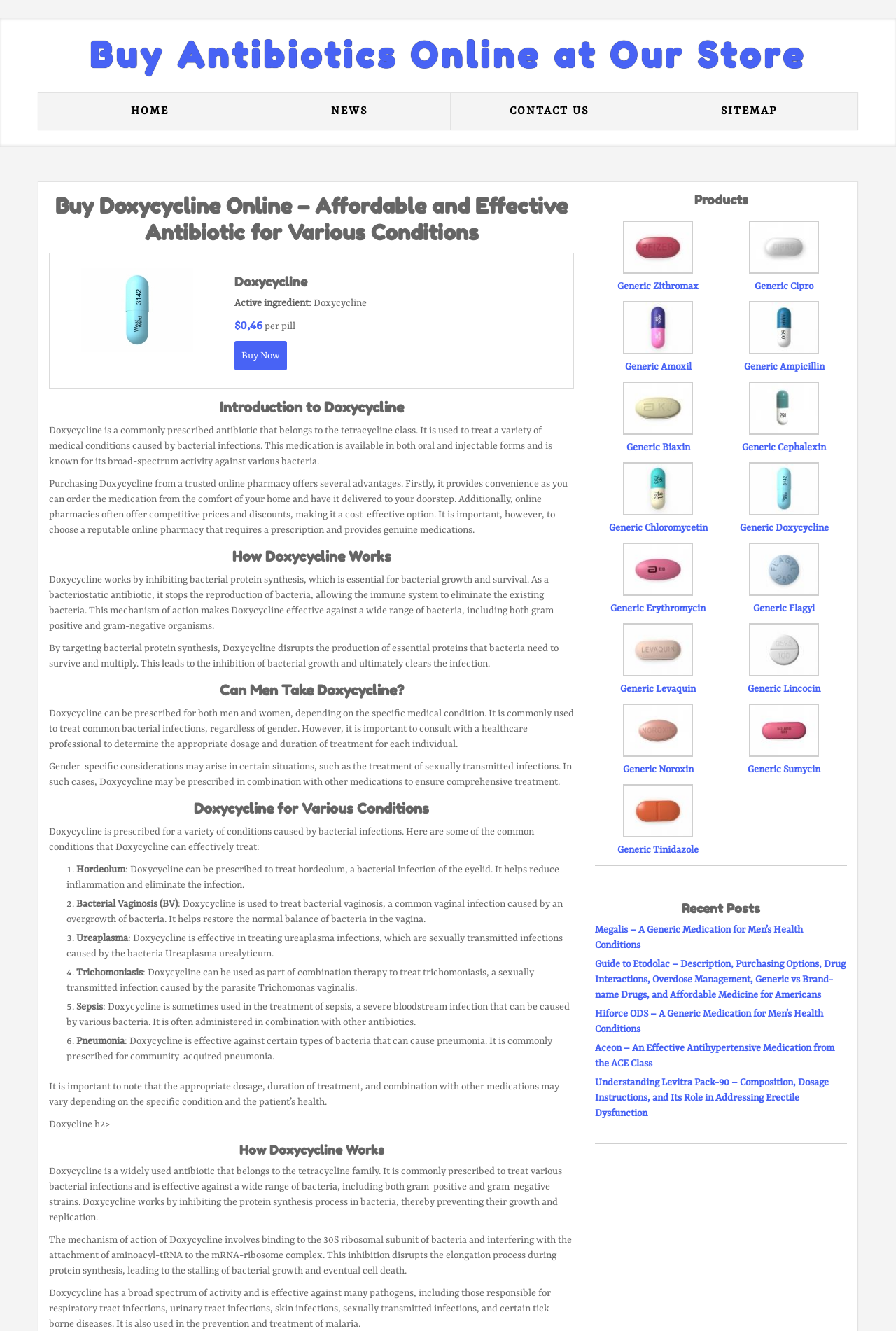Please determine the bounding box coordinates of the section I need to click to accomplish this instruction: "Discover Balochistan".

None